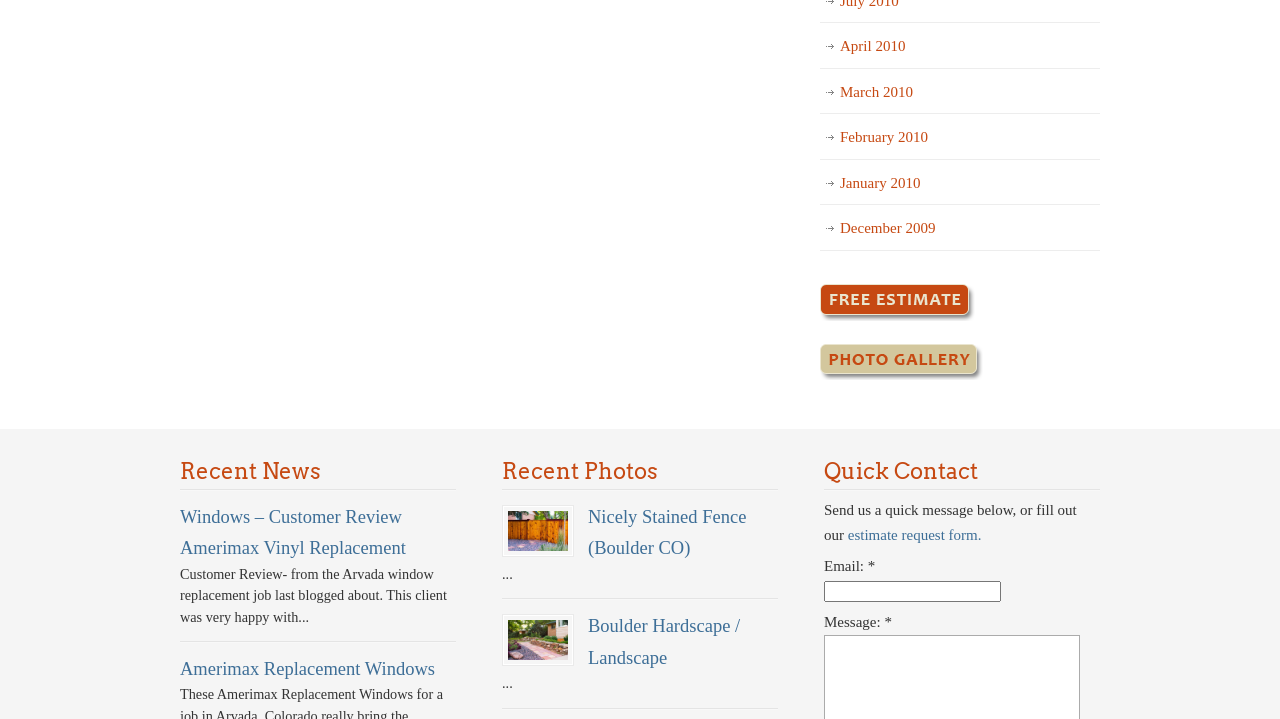Using the element description estimate request form., predict the bounding box coordinates for the UI element. Provide the coordinates in (top-left x, top-left y, bottom-right x, bottom-right y) format with values ranging from 0 to 1.

[0.662, 0.733, 0.767, 0.756]